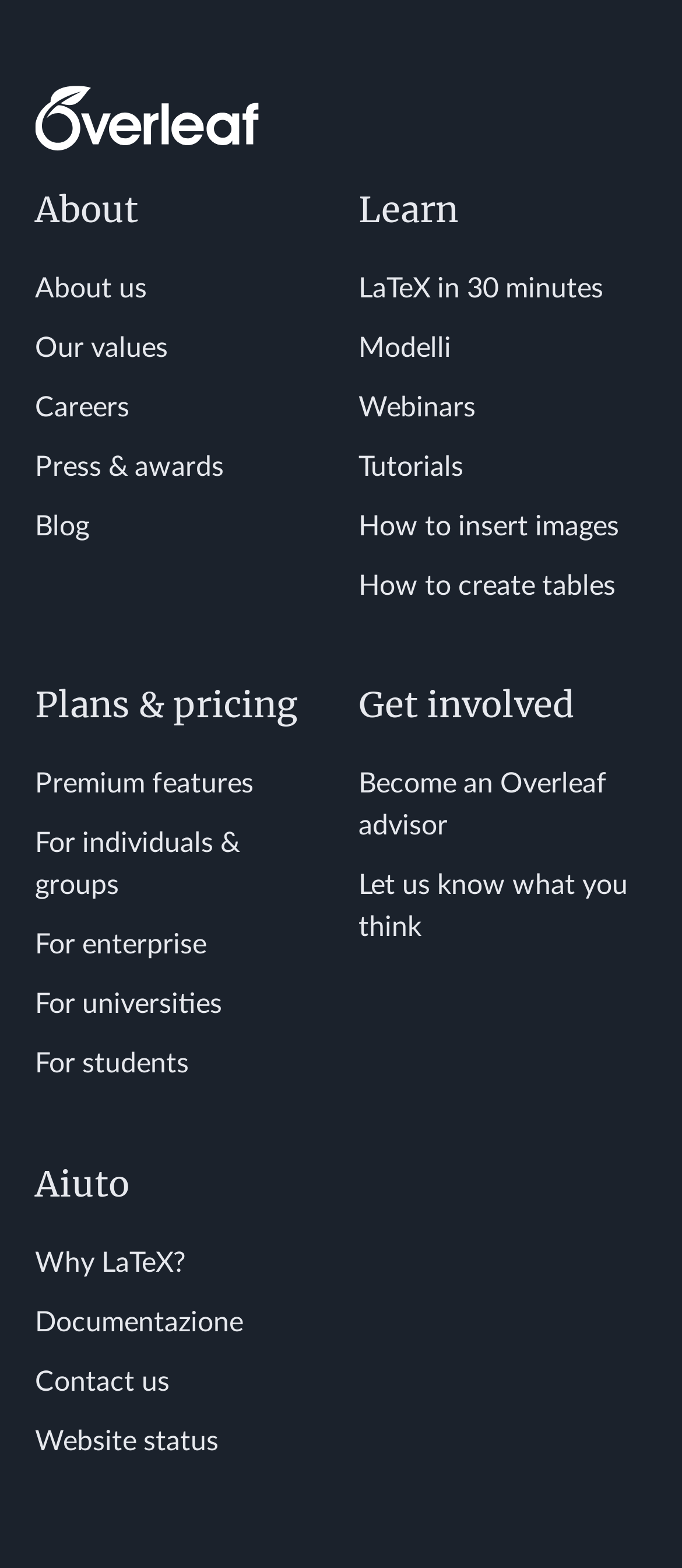Please specify the coordinates of the bounding box for the element that should be clicked to carry out this instruction: "Contact Overleaf". The coordinates must be four float numbers between 0 and 1, formatted as [left, top, right, bottom].

[0.051, 0.872, 0.249, 0.89]